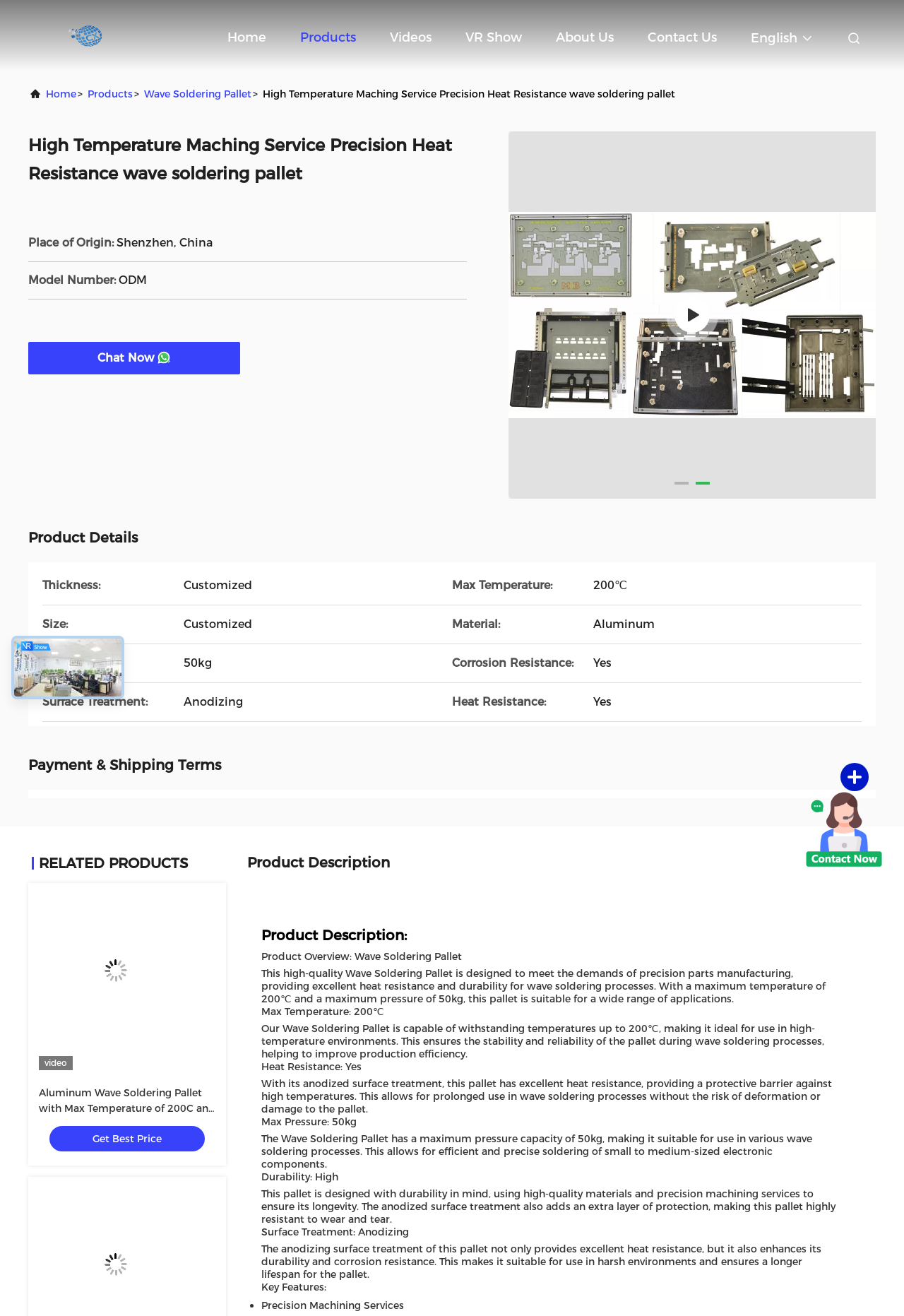Please identify the bounding box coordinates of the element's region that needs to be clicked to fulfill the following instruction: "View the knowledge base". The bounding box coordinates should consist of four float numbers between 0 and 1, i.e., [left, top, right, bottom].

None